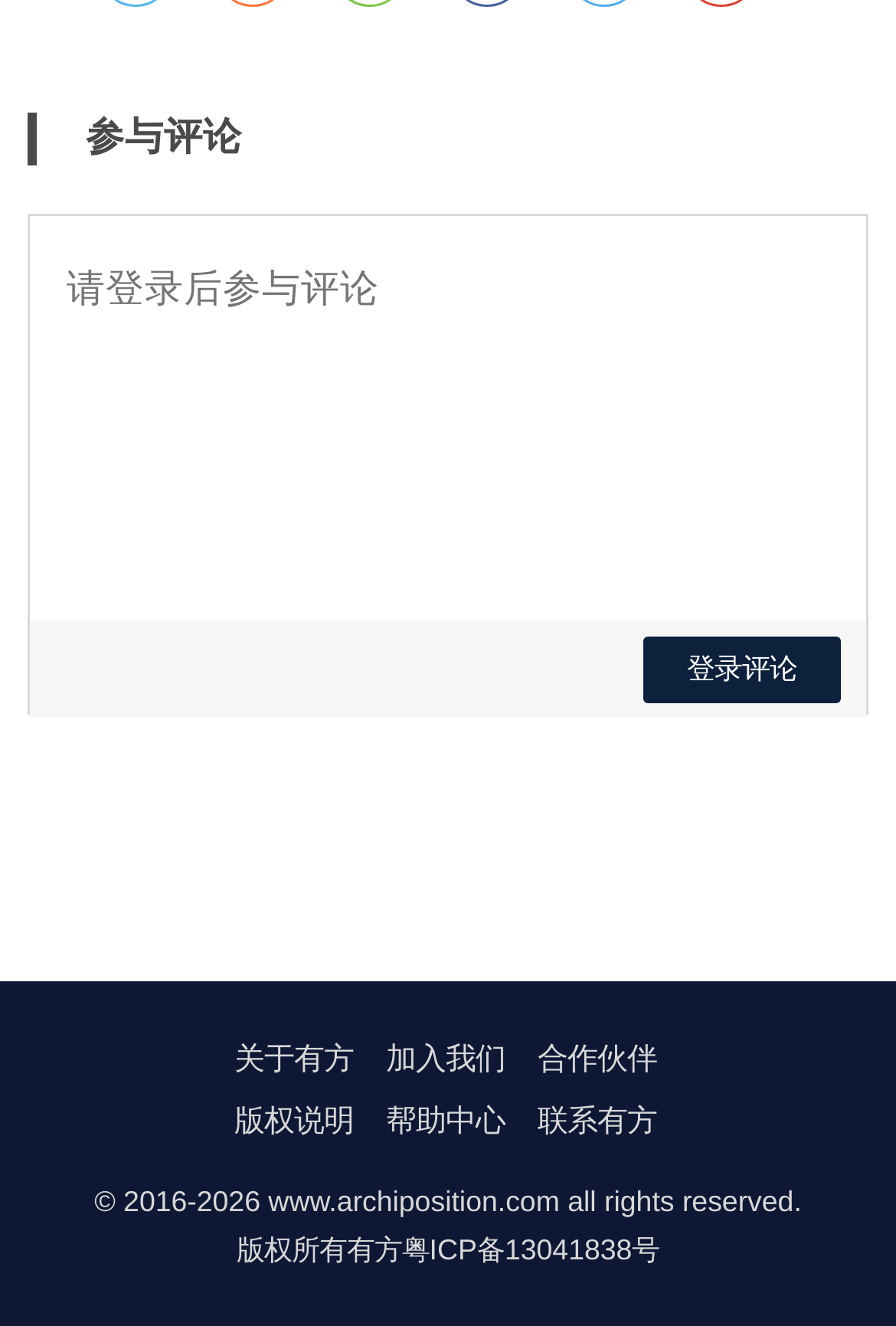Can you look at the image and give a comprehensive answer to the question:
What is the copyright year range?

The copyright information at the bottom of the webpage states '© 2016-2026 www.archiposition.com all rights reserved.', indicating that the copyright year range is from 2016 to 2026.